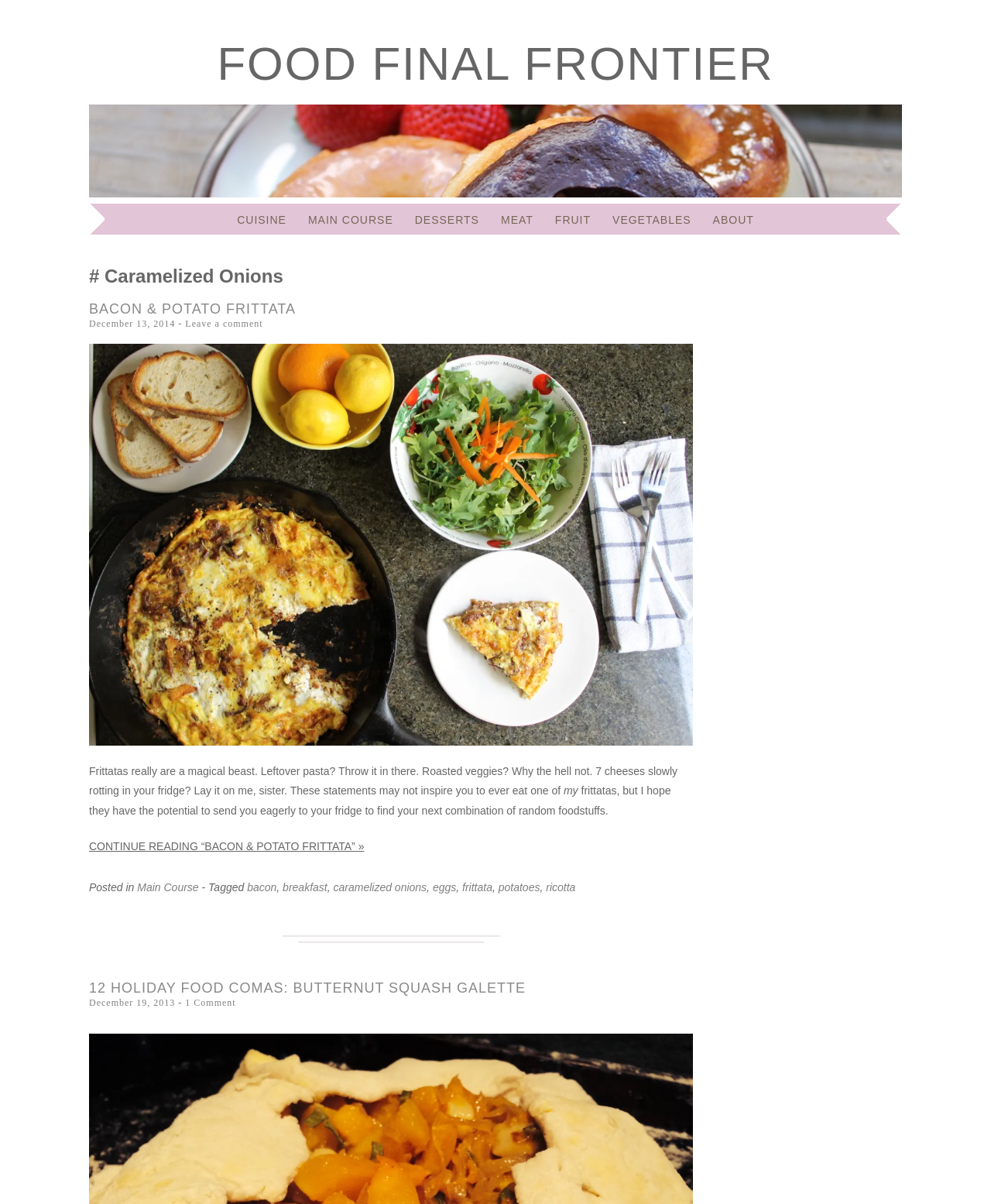Provide the bounding box coordinates for the UI element described in this sentence: "Bacon & Potato Frittata". The coordinates should be four float values between 0 and 1, i.e., [left, top, right, bottom].

[0.09, 0.25, 0.298, 0.263]